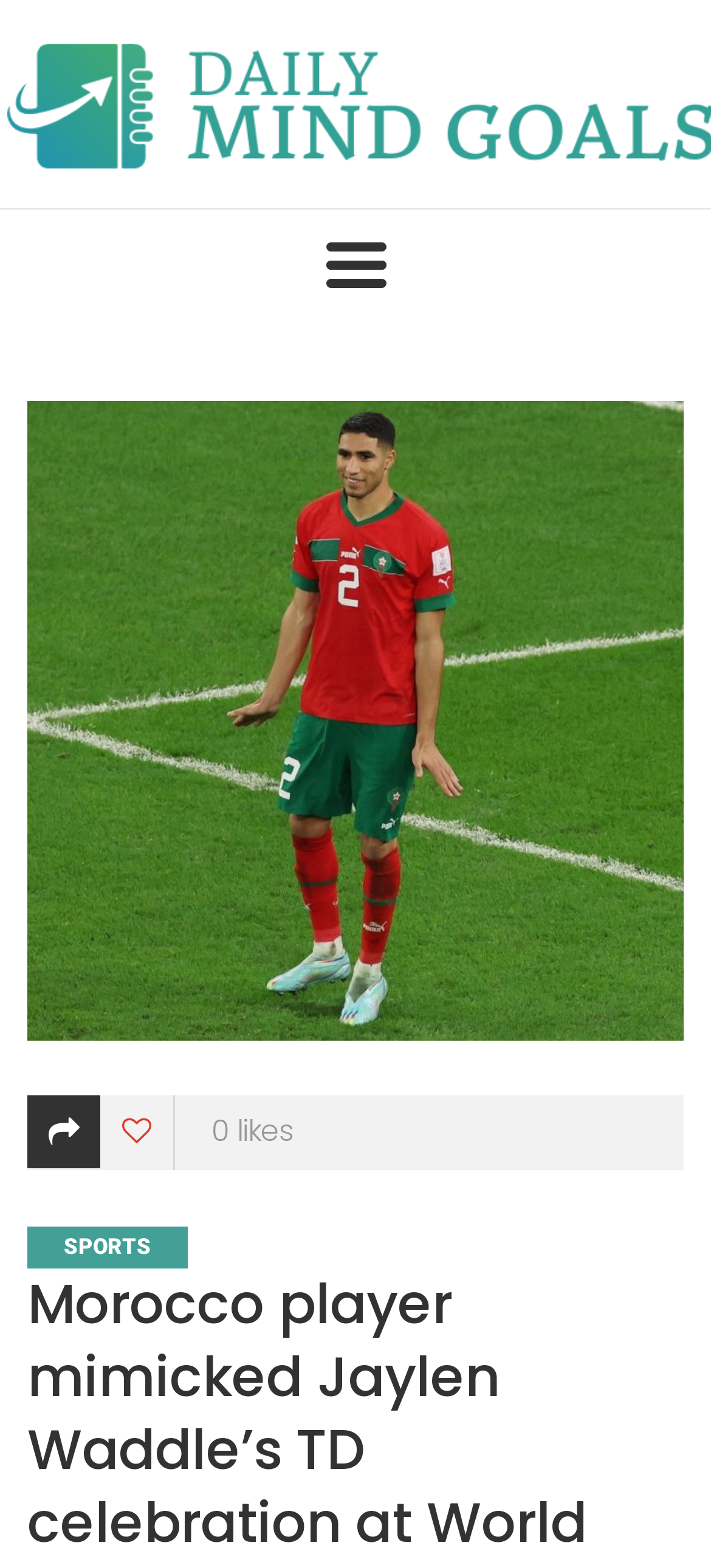Kindly respond to the following question with a single word or a brief phrase: 
Is there a logo at the top of the webpage?

Yes